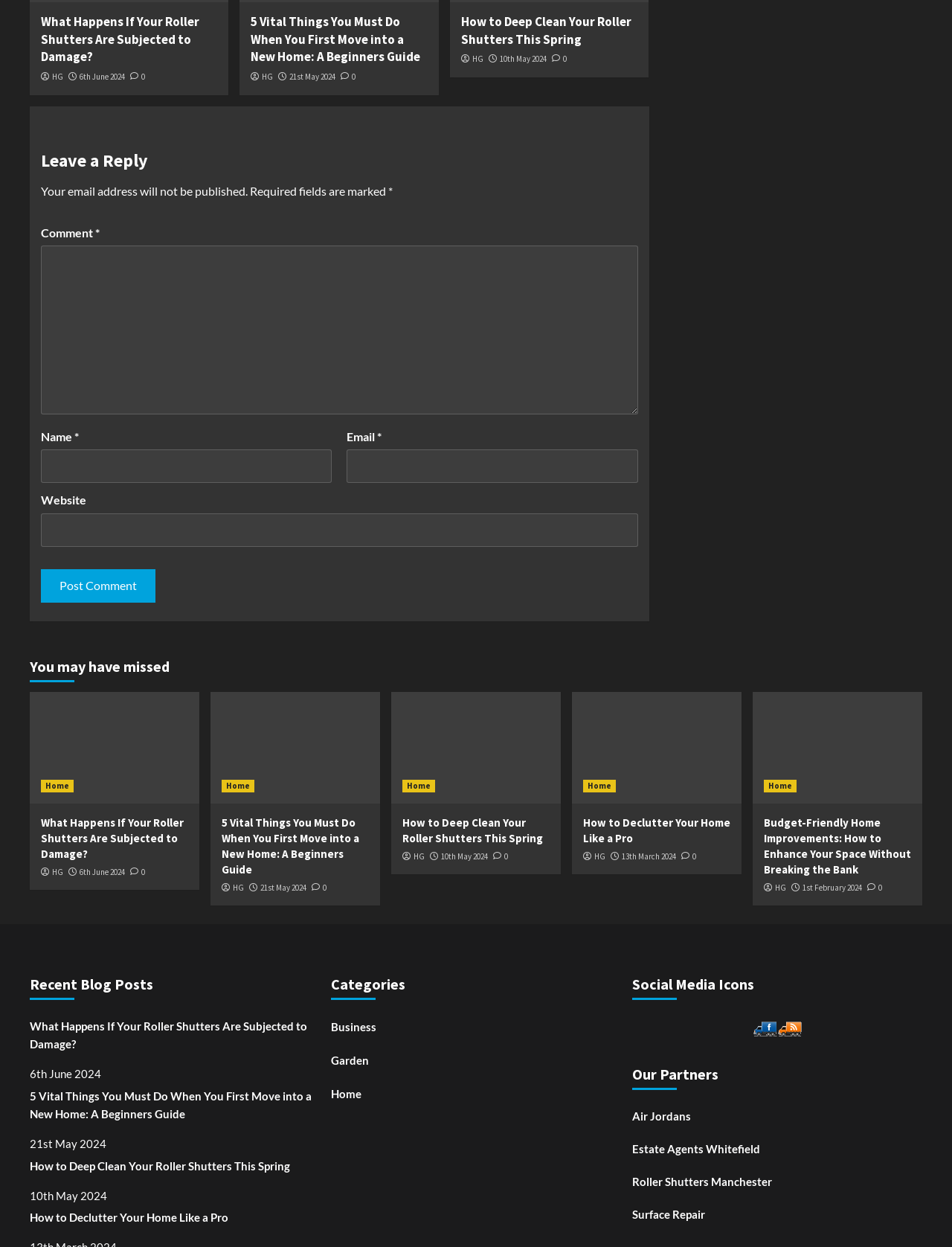Determine the bounding box coordinates of the section to be clicked to follow the instruction: "Leave a reply". The coordinates should be given as four float numbers between 0 and 1, formatted as [left, top, right, bottom].

[0.043, 0.112, 0.67, 0.146]